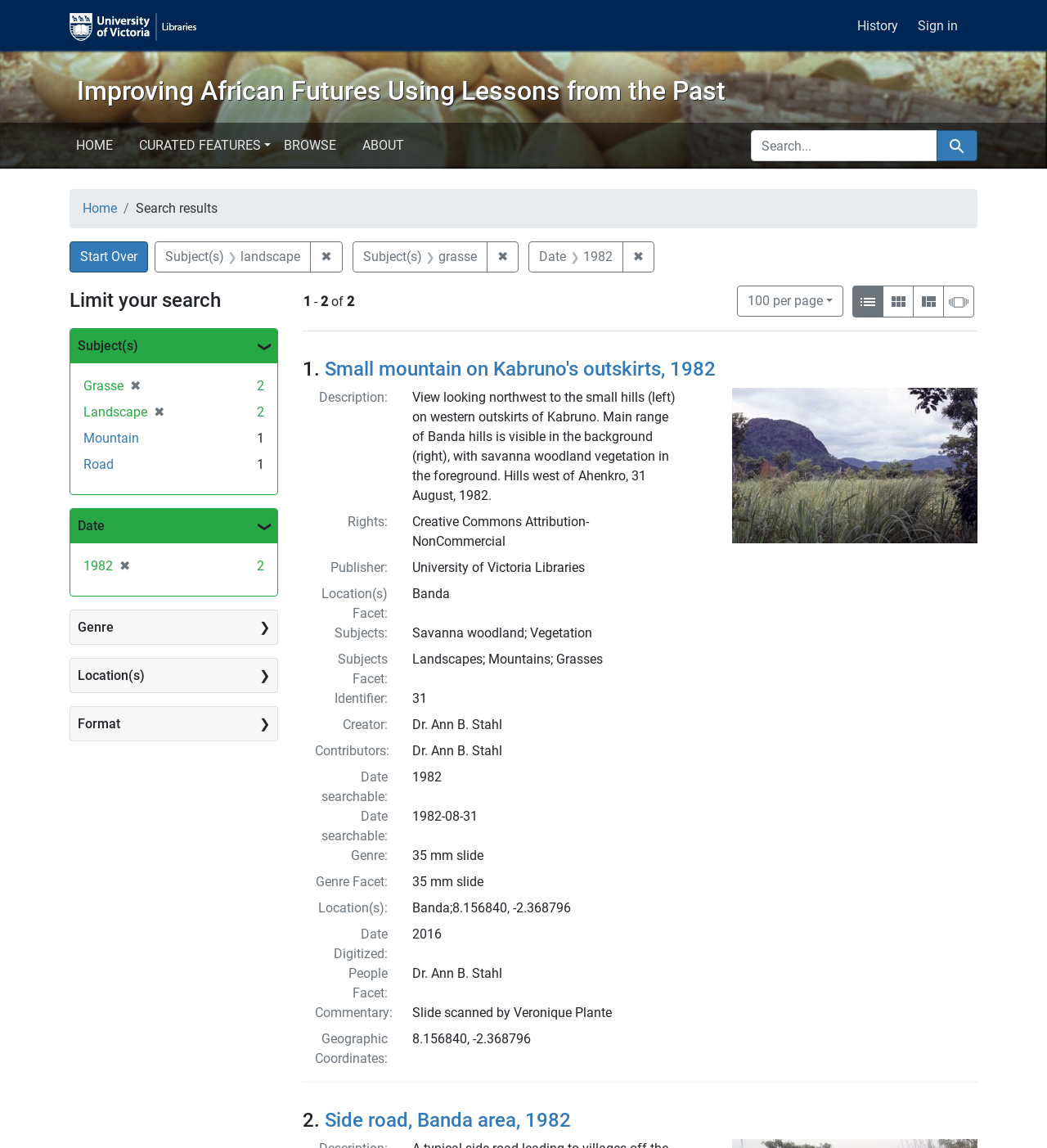How many search constraints are applied?
Examine the screenshot and reply with a single word or phrase.

3